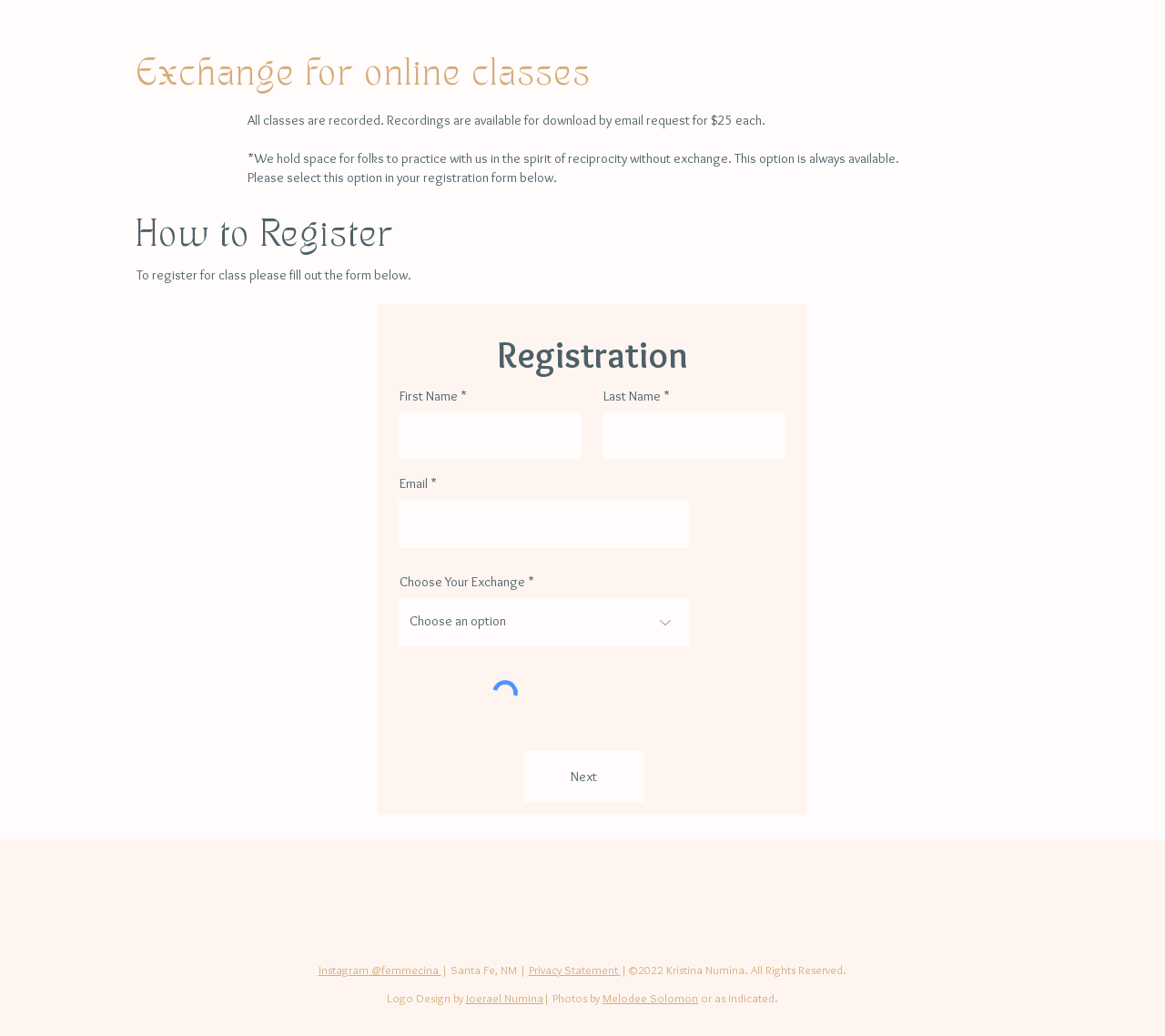Pinpoint the bounding box coordinates of the clickable area needed to execute the instruction: "Fill in the First Name field". The coordinates should be specified as four float numbers between 0 and 1, i.e., [left, top, right, bottom].

[0.343, 0.398, 0.499, 0.443]